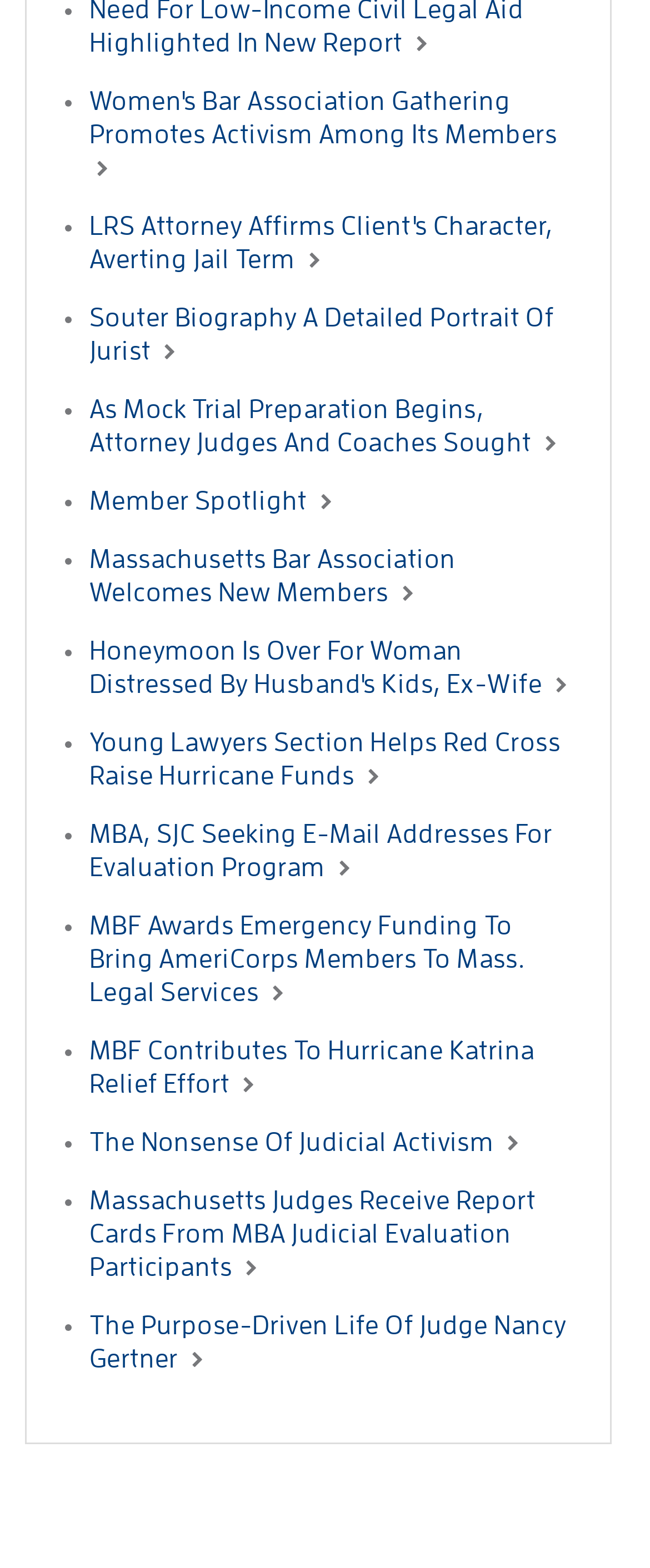Locate the bounding box coordinates of the area to click to fulfill this instruction: "Read about MBA's new members". The bounding box should be presented as four float numbers between 0 and 1, in the order [left, top, right, bottom].

[0.137, 0.348, 0.701, 0.386]